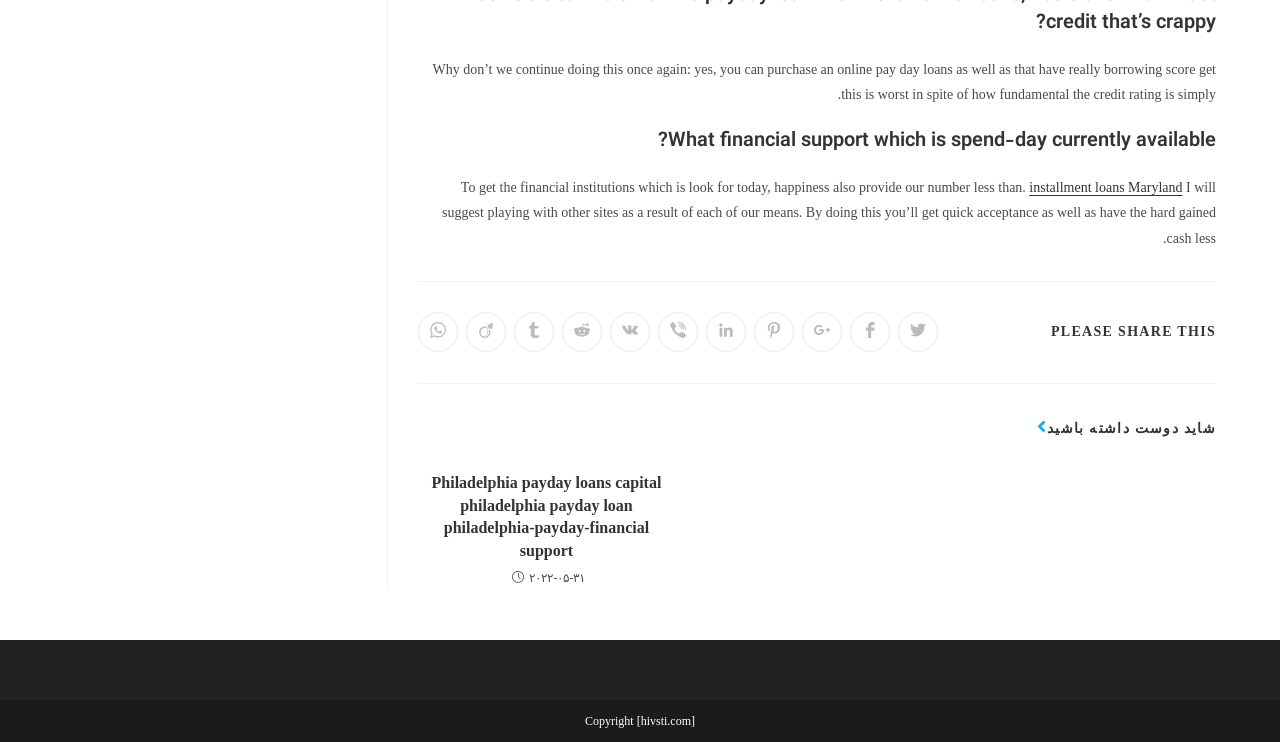Kindly determine the bounding box coordinates for the area that needs to be clicked to execute this instruction: "Share on Twitter".

[0.701, 0.42, 0.732, 0.474]